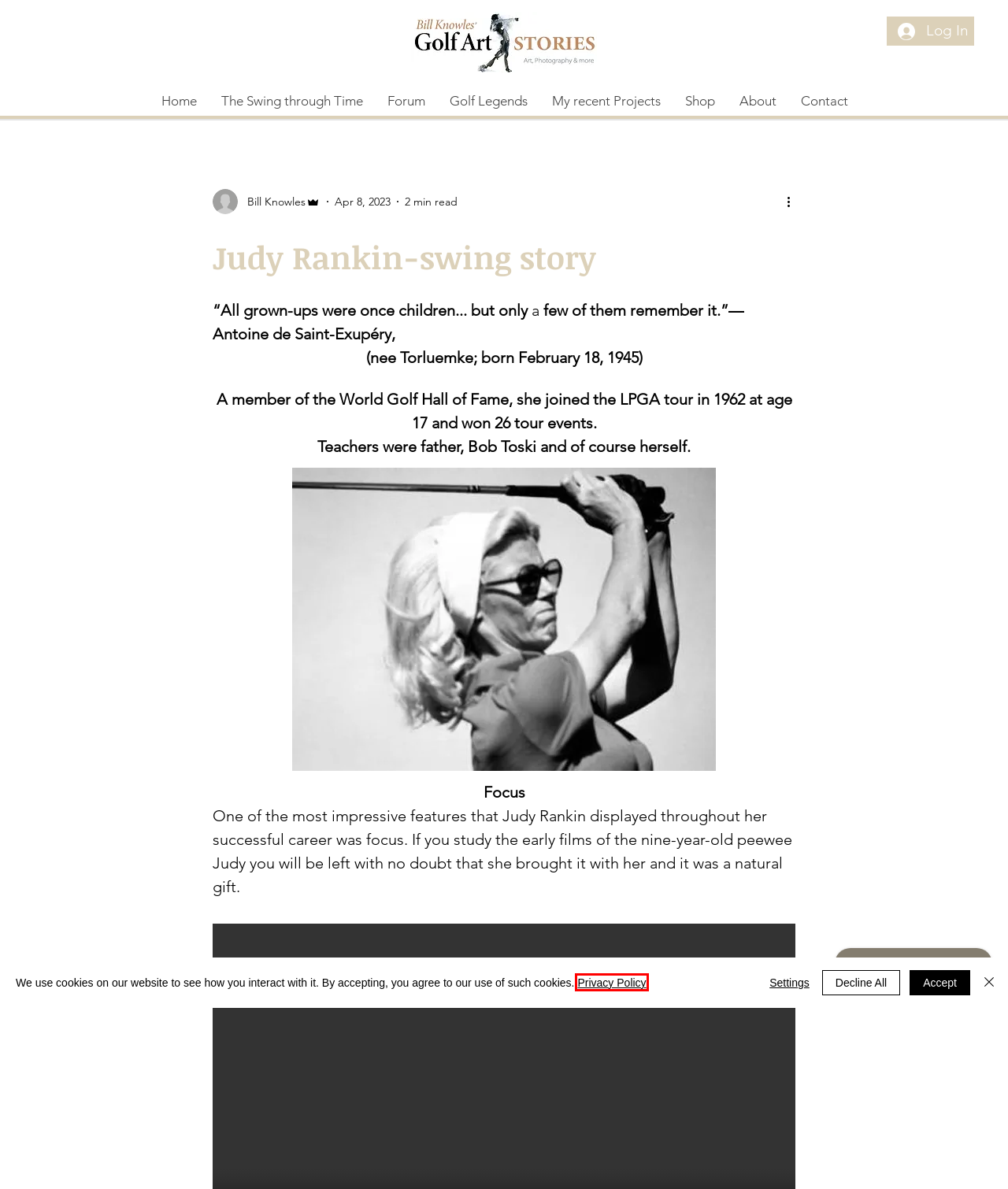Review the screenshot of a webpage that includes a red bounding box. Choose the webpage description that best matches the new webpage displayed after clicking the element within the bounding box. Here are the candidates:
A. Shop | Bill Knowles GolfArt
B. Contact | Bill Knowles GolfArt
C. Forum | Bill Knowles Golf Art Stories
D. About | Bill Knowles GolfArt
E. Privacy Policy | Bill Knowles GolfArt
F. The Swing through Time | Bill Knowles Golf Art Stories
G. My recent Projects | Bill Knowles Golf Art Stories
H. Golf Art Etching Lithography Screenprint | Bill Knowles Golf Art Stories

E